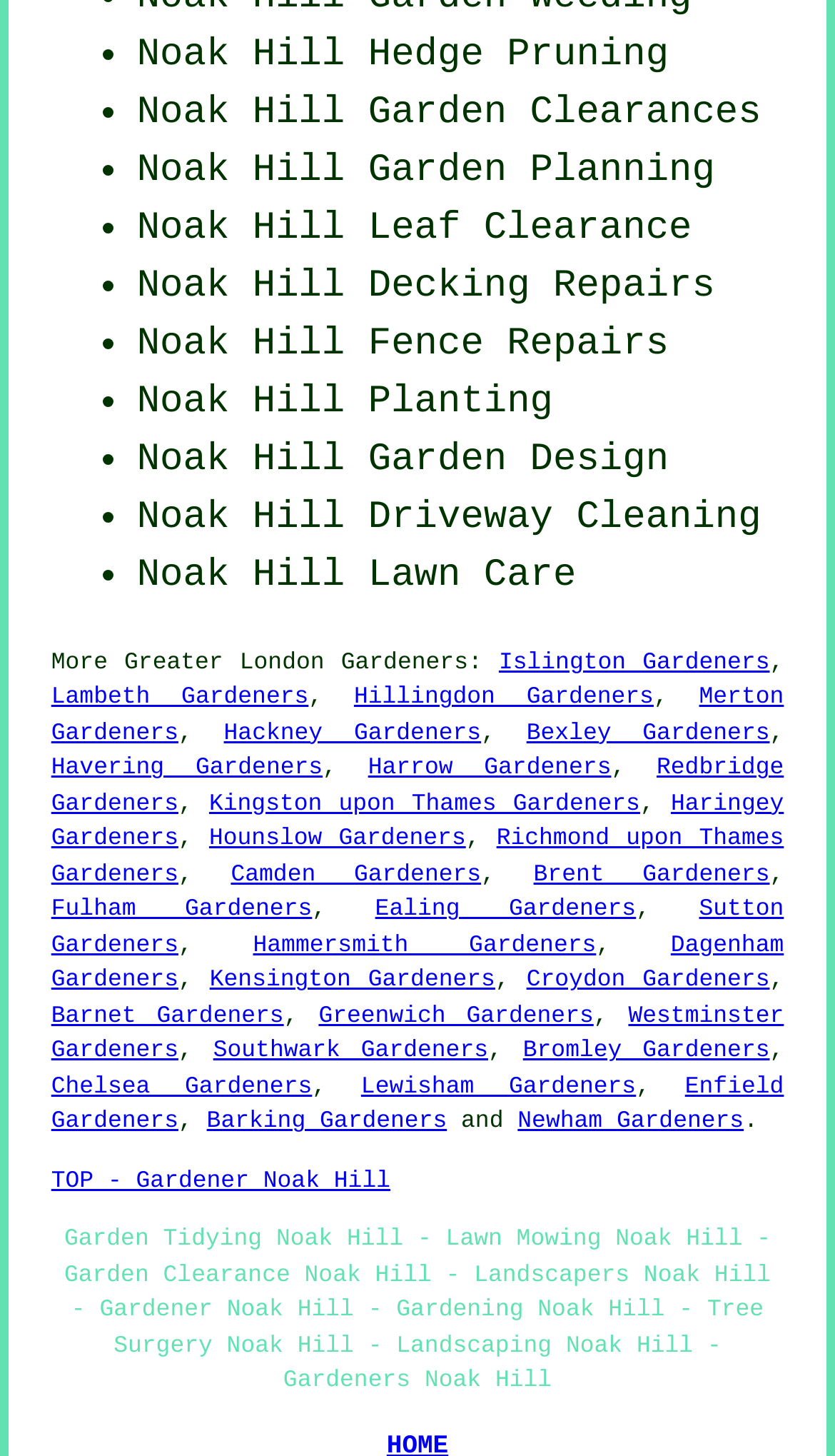Carefully examine the image and provide an in-depth answer to the question: What areas do the gardeners serve?

The webpage lists various links to different areas in Greater London, such as Islington, Lambeth, Hillingdon, Merton, Hackney, Bexley, Havering, Harrow, Redbridge, Kingston upon Thames, Haringey, Hounslow, Richmond upon Thames, Camden, Brent, Fulham, Ealing, Sutton, Hammersmith, Dagenham, Kensington, Croydon, Barnet, Greenwich, Westminster, Southwark, Bromley, Chelsea, Lewisham, Enfield, Barking, and Newham, indicating that the gardeners serve these areas.